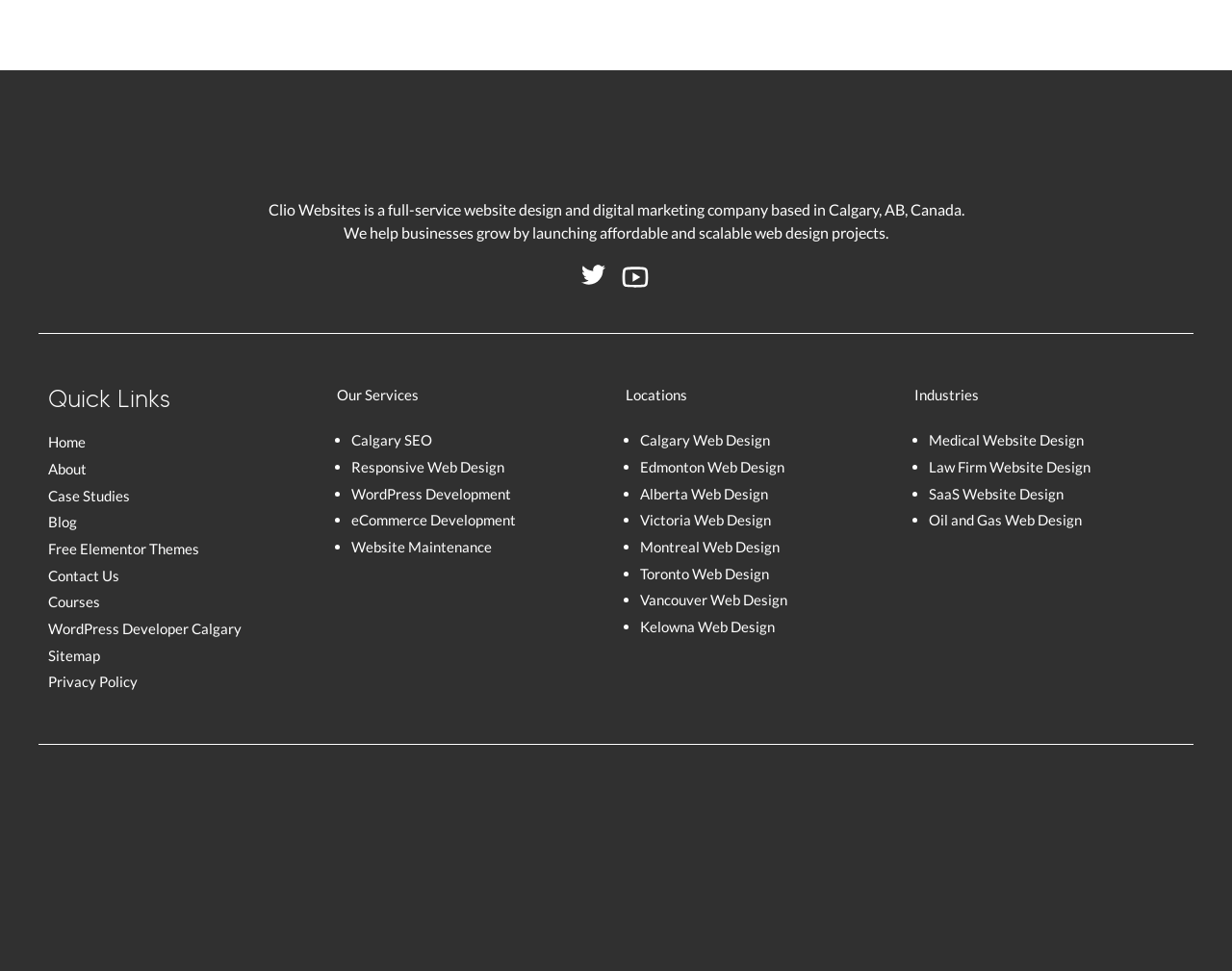Identify and provide the bounding box for the element described by: "Law Firm Website Design".

[0.754, 0.472, 0.885, 0.49]